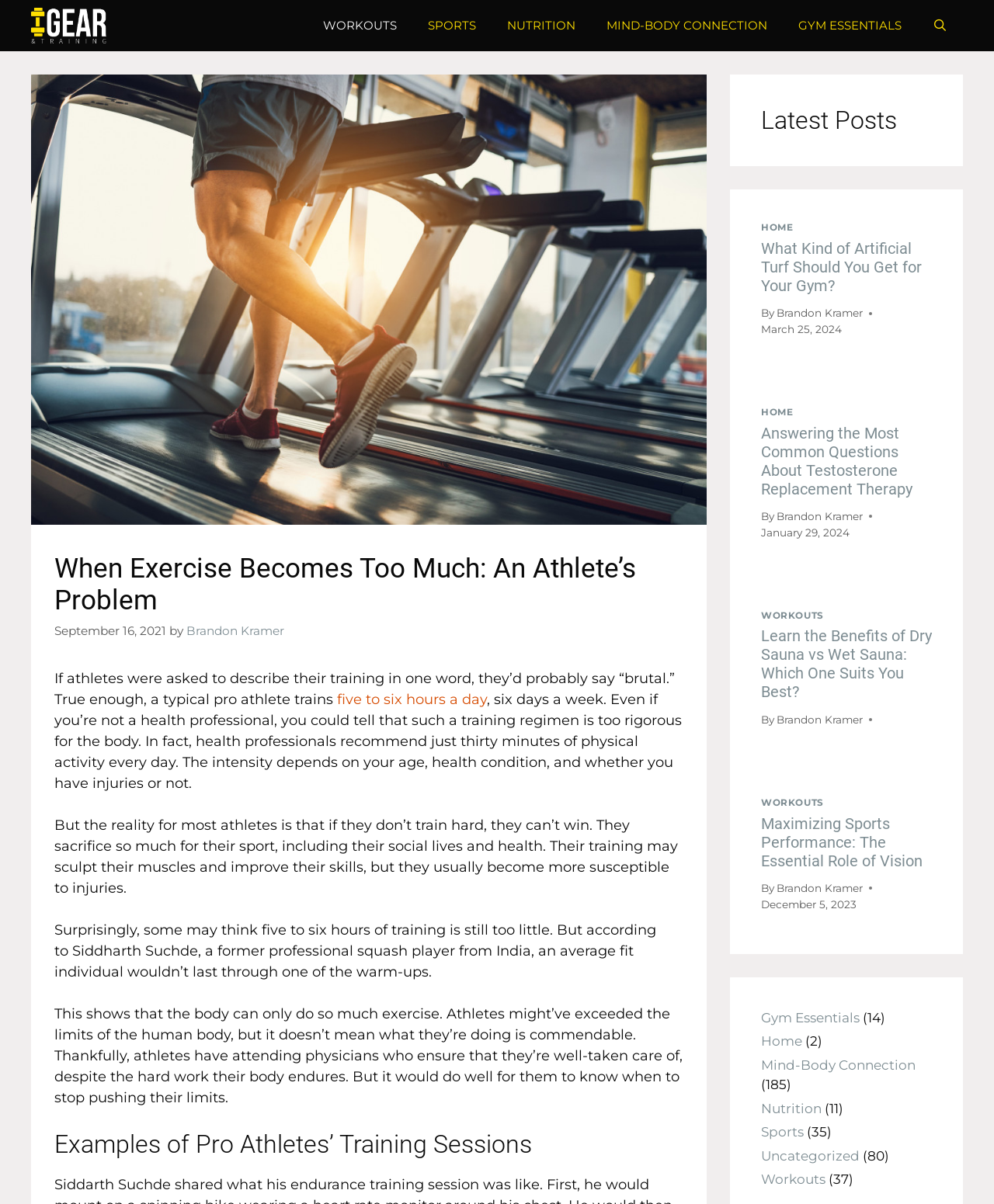Locate the bounding box coordinates of the area you need to click to fulfill this instruction: 'Read the latest post 'What Kind of Artificial Turf Should You Get for Your Gym?''. The coordinates must be in the form of four float numbers ranging from 0 to 1: [left, top, right, bottom].

[0.766, 0.183, 0.938, 0.289]